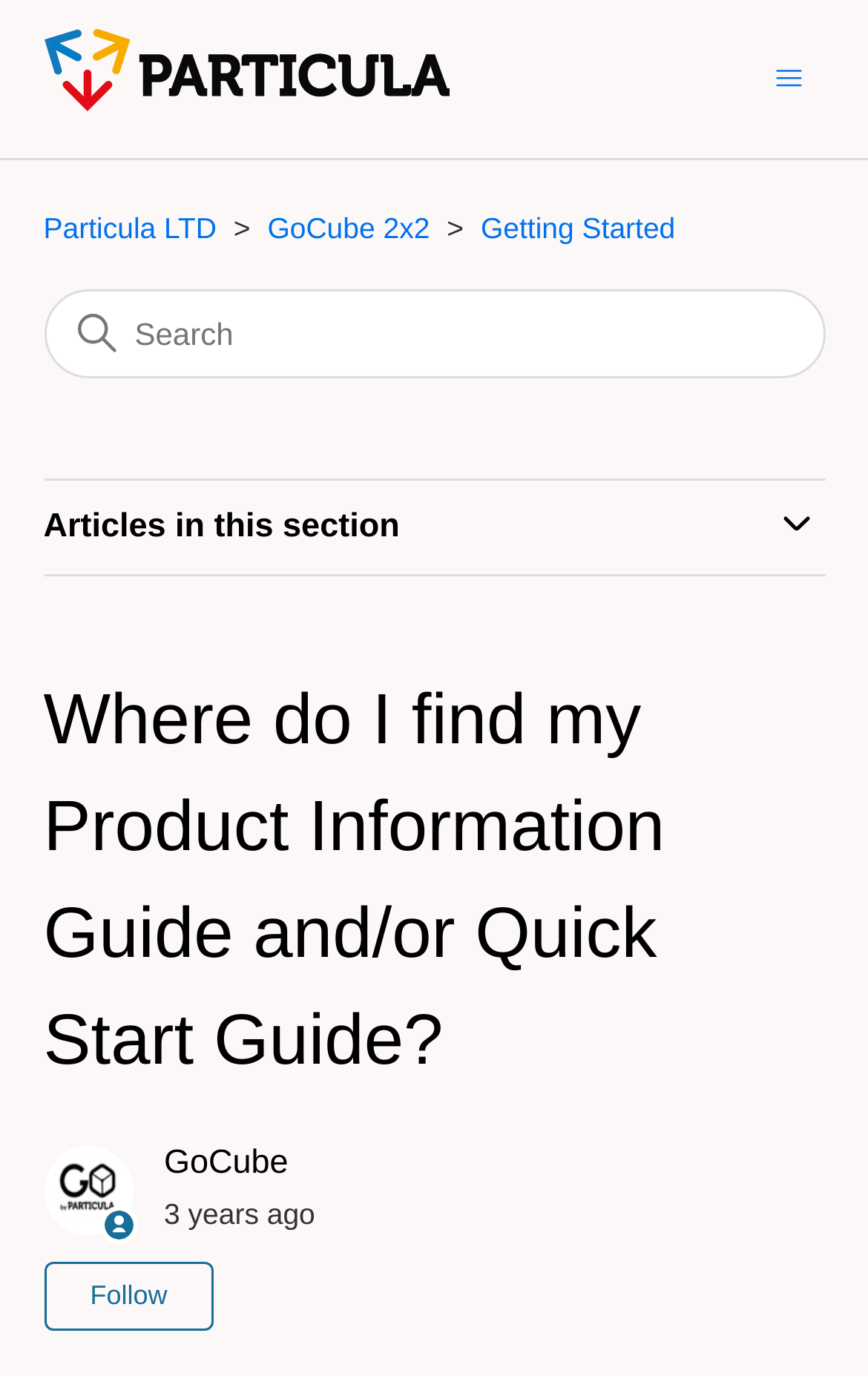Please identify the bounding box coordinates of the element on the webpage that should be clicked to follow this instruction: "Go to Particula LTD Help Center home page". The bounding box coordinates should be given as four float numbers between 0 and 1, formatted as [left, top, right, bottom].

[0.05, 0.06, 0.519, 0.088]